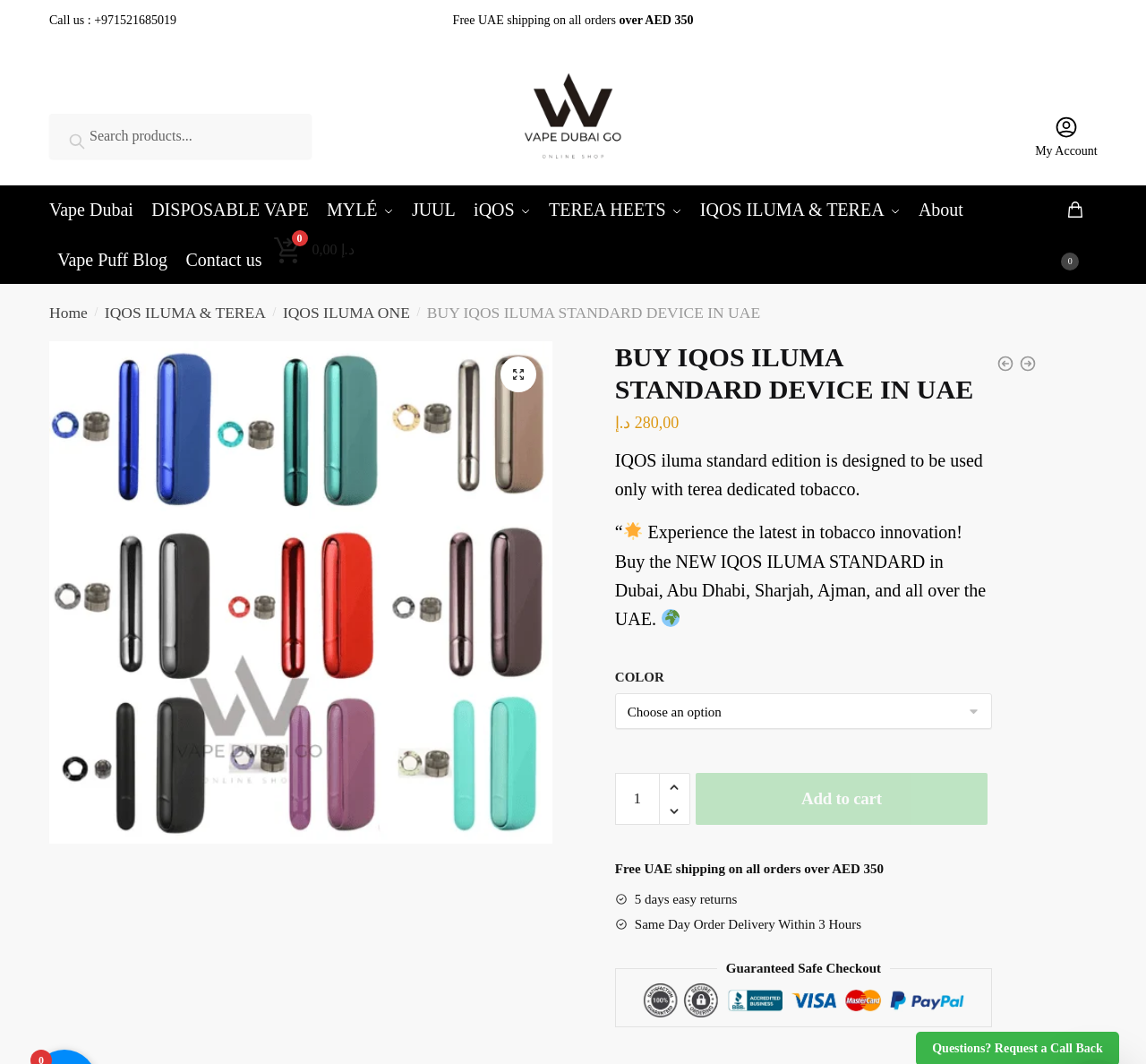Determine the bounding box coordinates of the clickable region to follow the instruction: "Buy IQOS ILUMA STANDARD DEVICE IN UAE".

[0.537, 0.316, 0.866, 0.377]